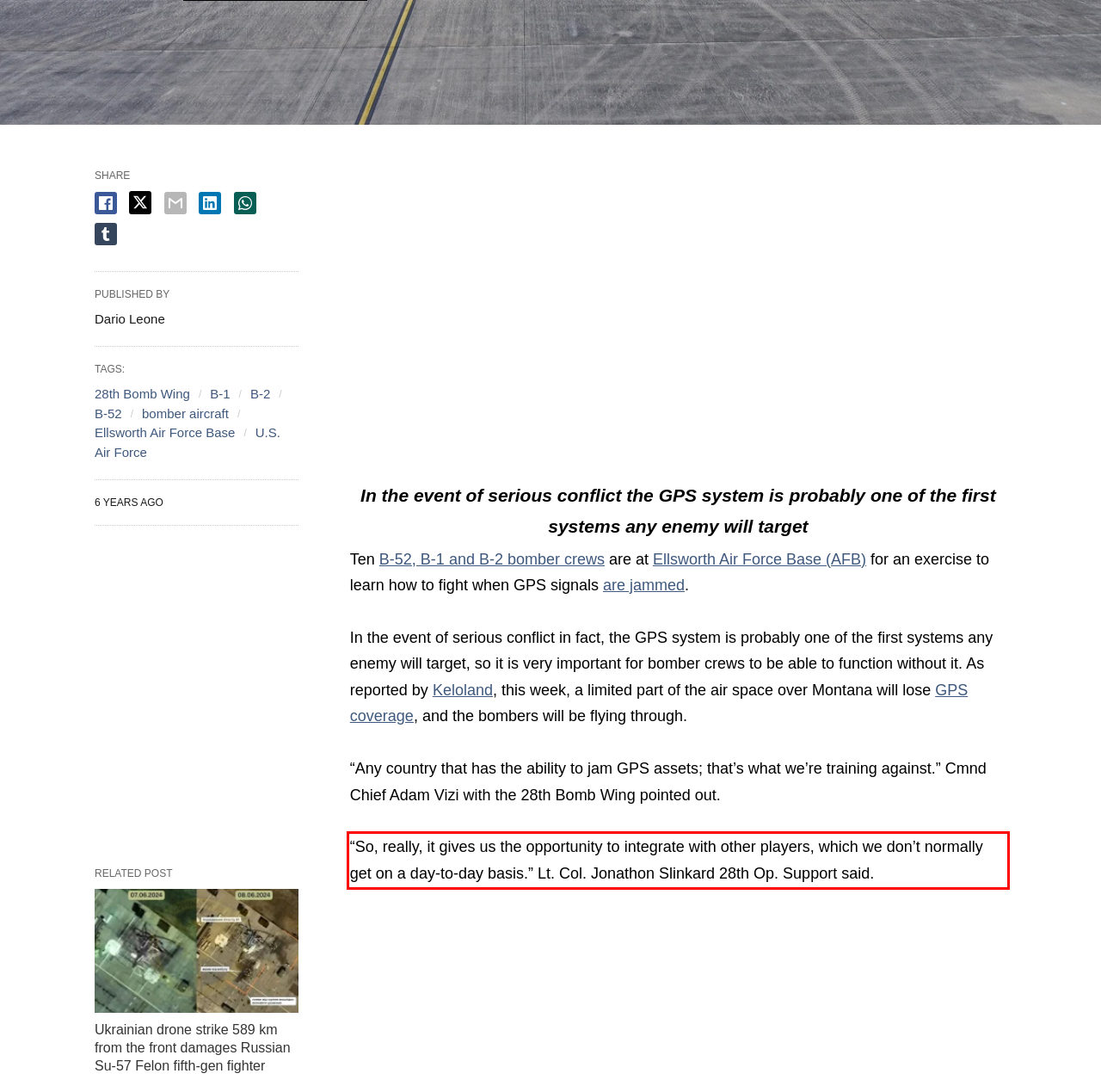With the given screenshot of a webpage, locate the red rectangle bounding box and extract the text content using OCR.

“So, really, it gives us the opportunity to integrate with other players, which we don’t normally get on a day-to-day basis.” Lt. Col. Jonathon Slinkard 28th Op. Support said.